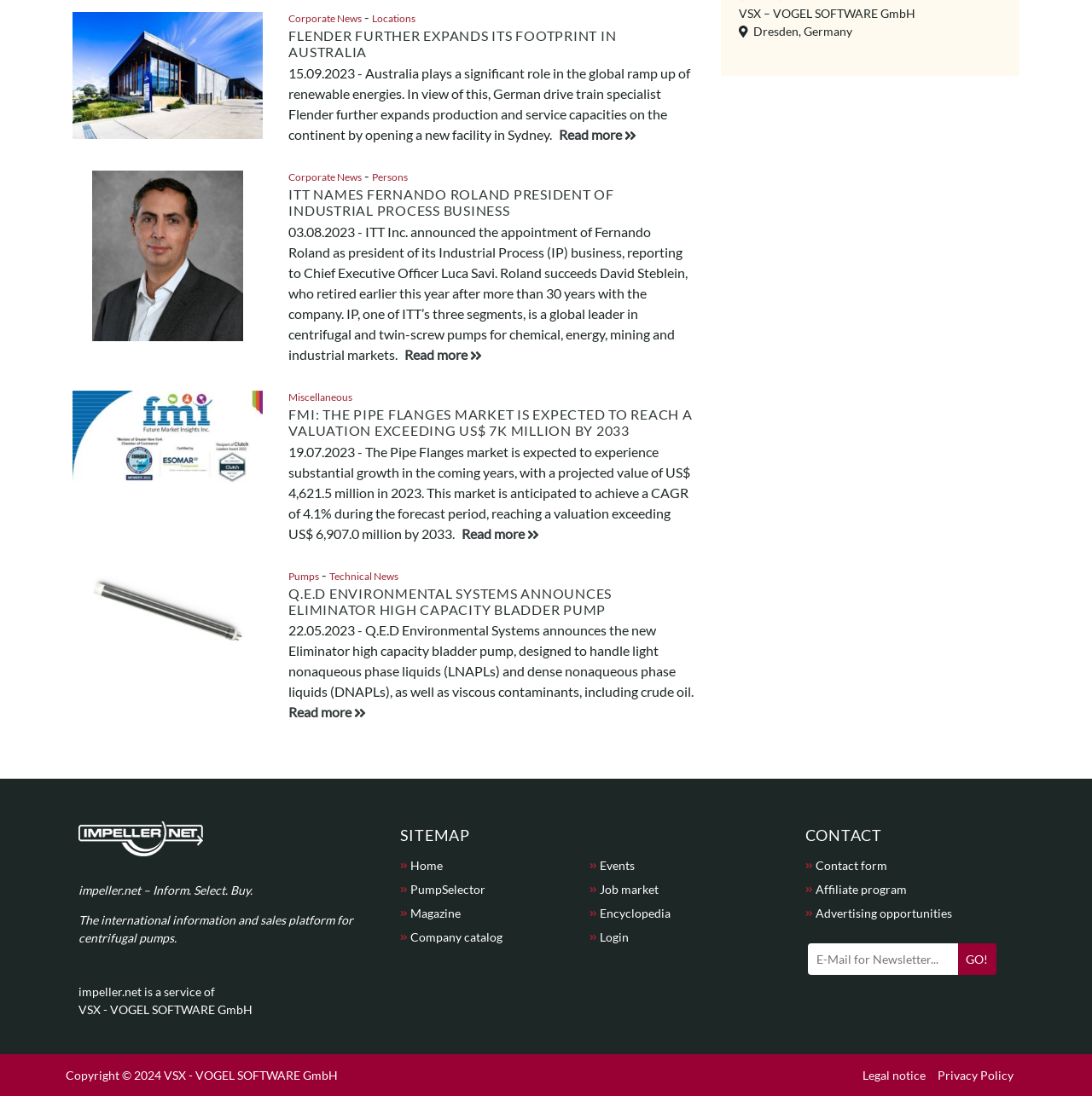How many articles are on the webpage?
Look at the screenshot and give a one-word or phrase answer.

4